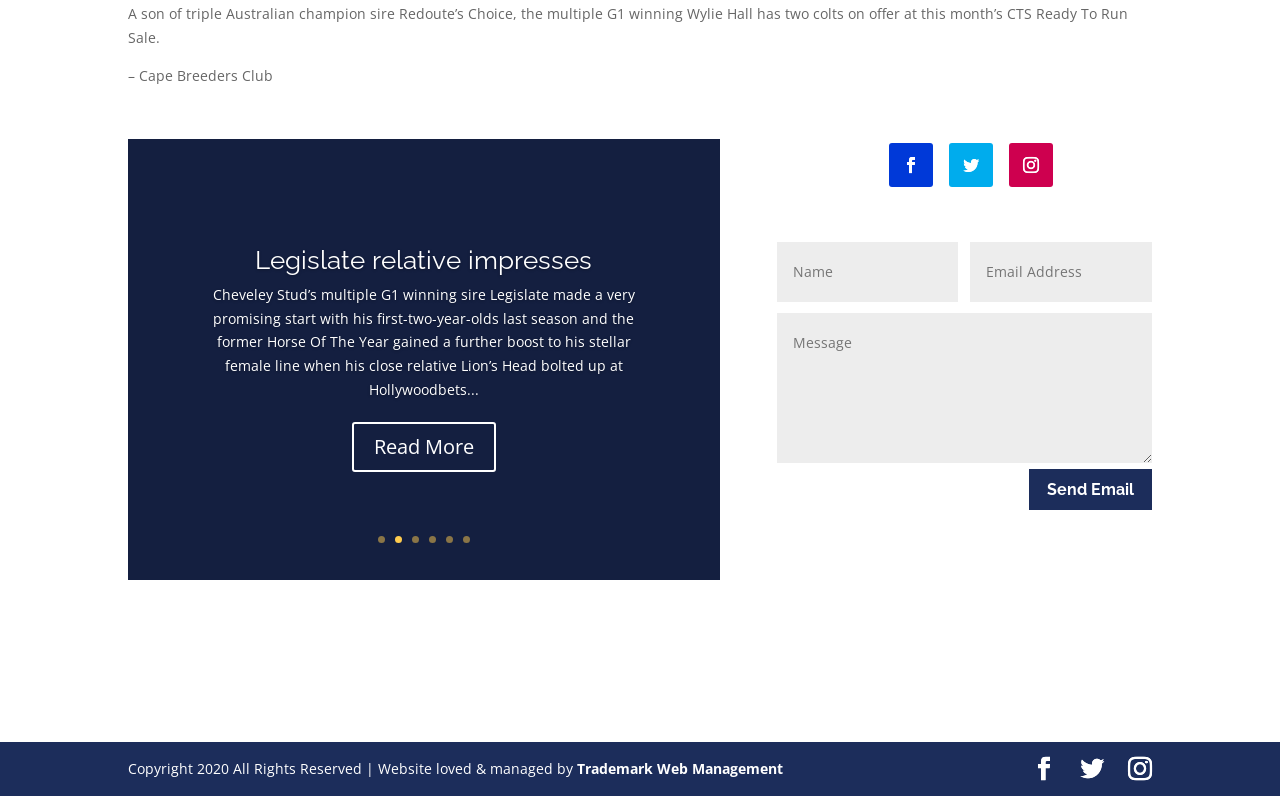Show the bounding box coordinates of the element that should be clicked to complete the task: "Click the 'Fairytales come true' link".

[0.16, 0.359, 0.502, 0.404]